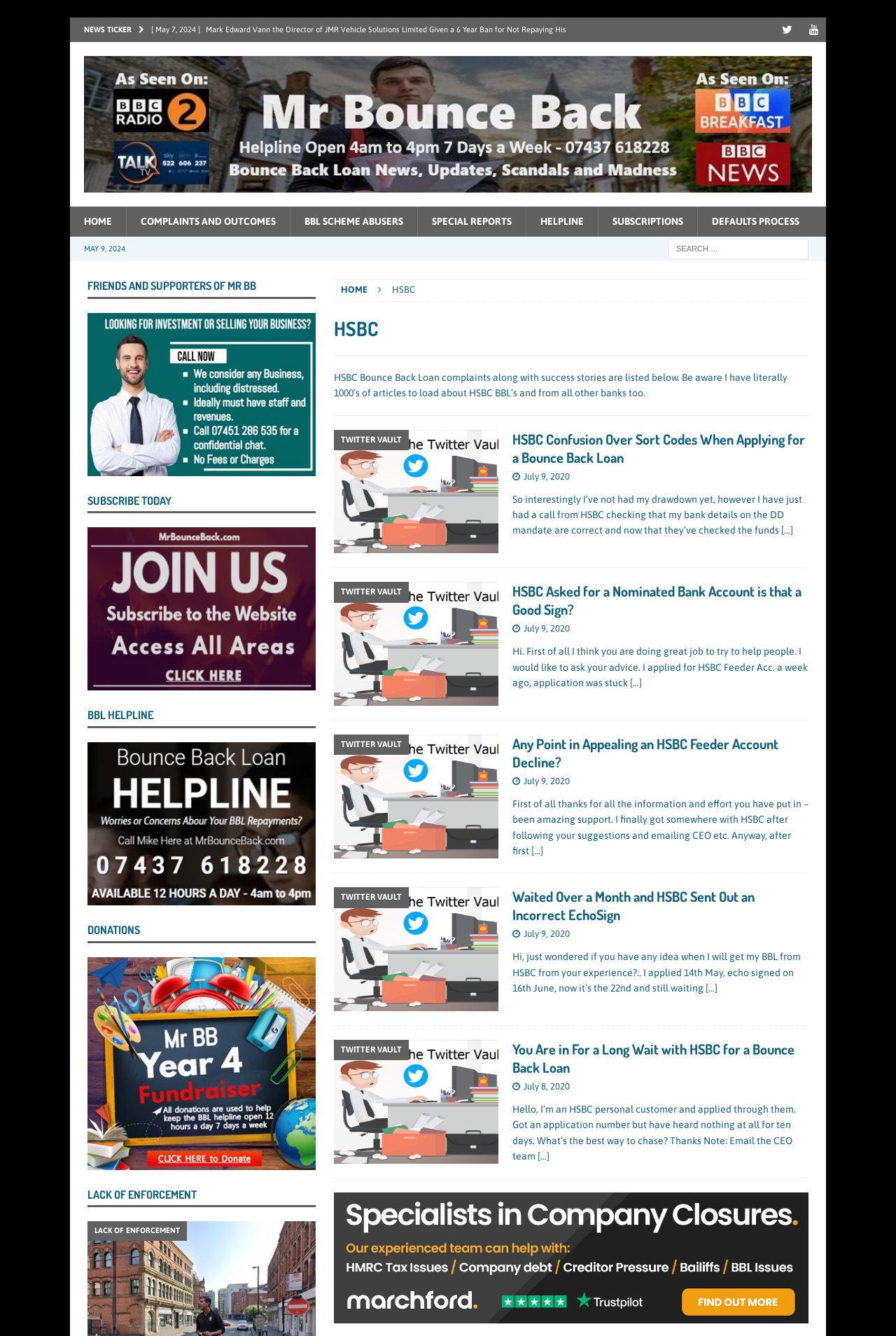Please determine the bounding box coordinates of the area that needs to be clicked to complete this task: 'Read the 'HSBC Confusion Over Sort Codes When Applying for a Bounce Back Loan' article'. The coordinates must be four float numbers between 0 and 1, formatted as [left, top, right, bottom].

[0.572, 0.322, 0.898, 0.349]